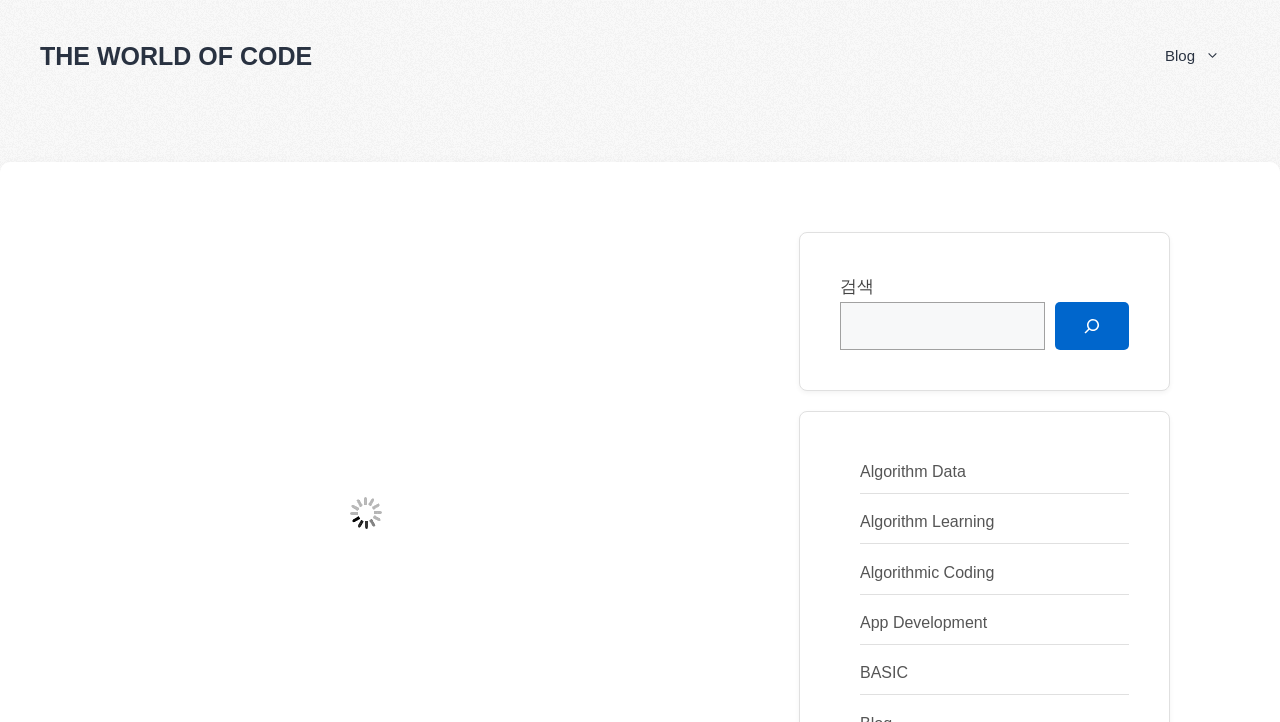Pinpoint the bounding box coordinates of the clickable area necessary to execute the following instruction: "Share this page". The coordinates should be given as four float numbers between 0 and 1, namely [left, top, right, bottom].

None